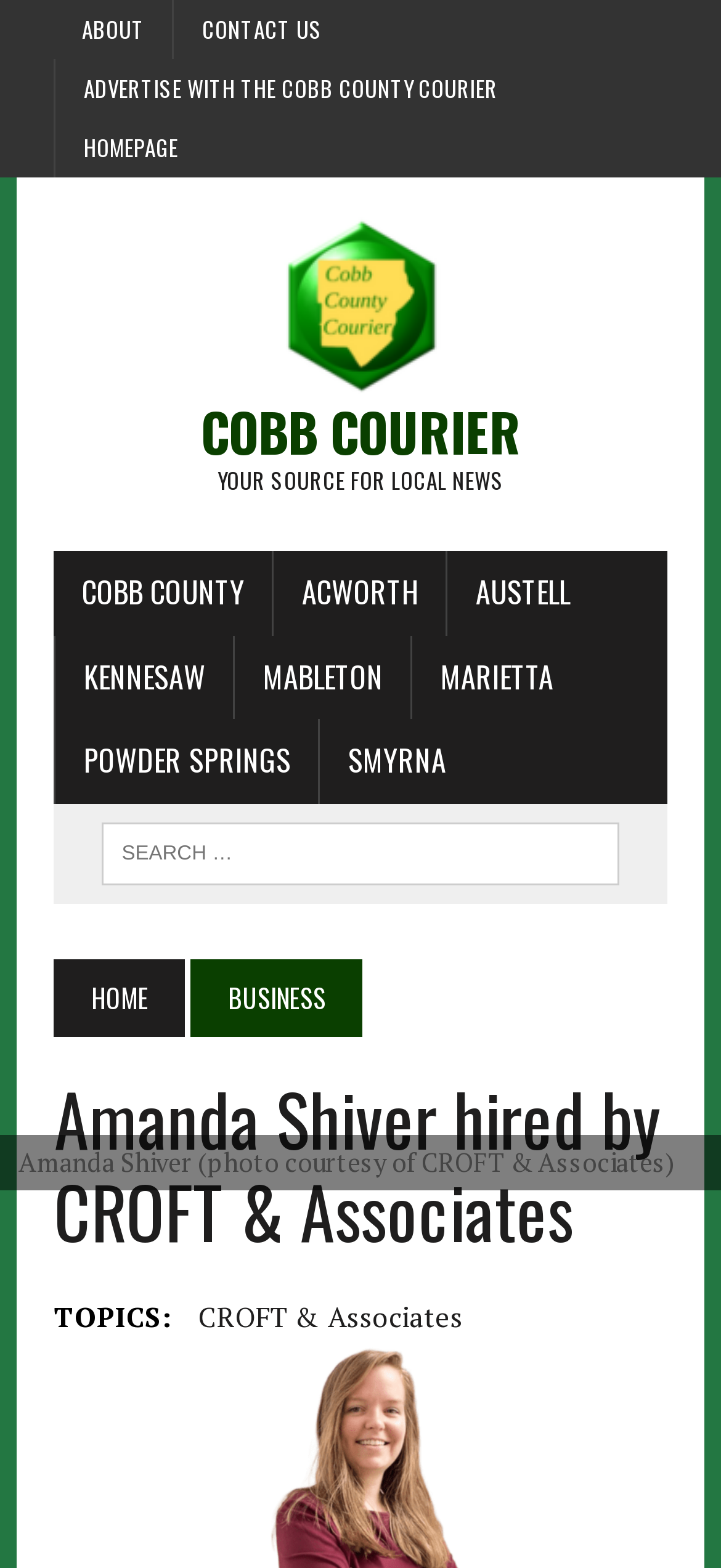Please identify the bounding box coordinates of the clickable element to fulfill the following instruction: "view MARIETTA news". The coordinates should be four float numbers between 0 and 1, i.e., [left, top, right, bottom].

[0.572, 0.405, 0.806, 0.459]